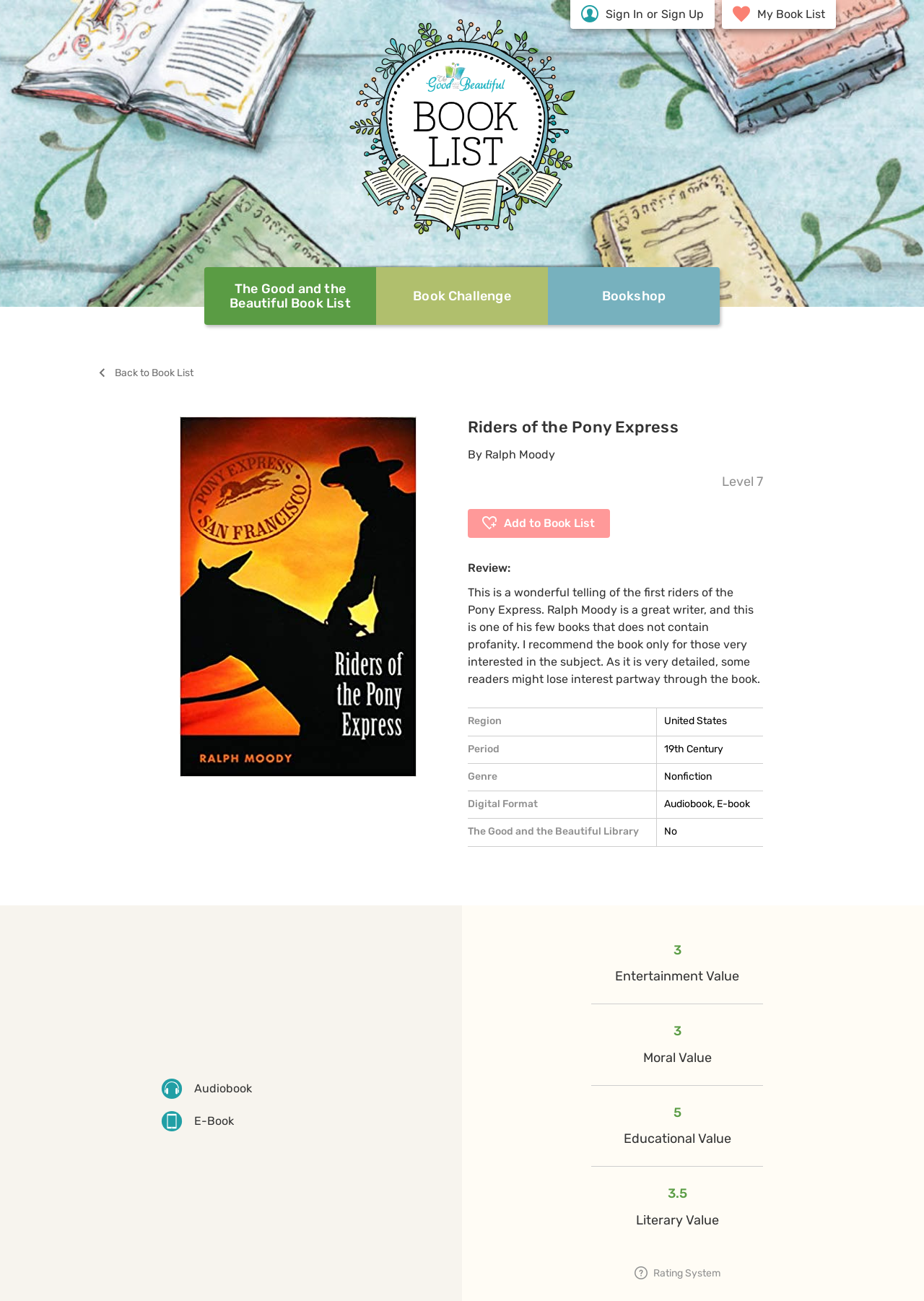Answer the question with a brief word or phrase:
What is the level of the book?

Level 7